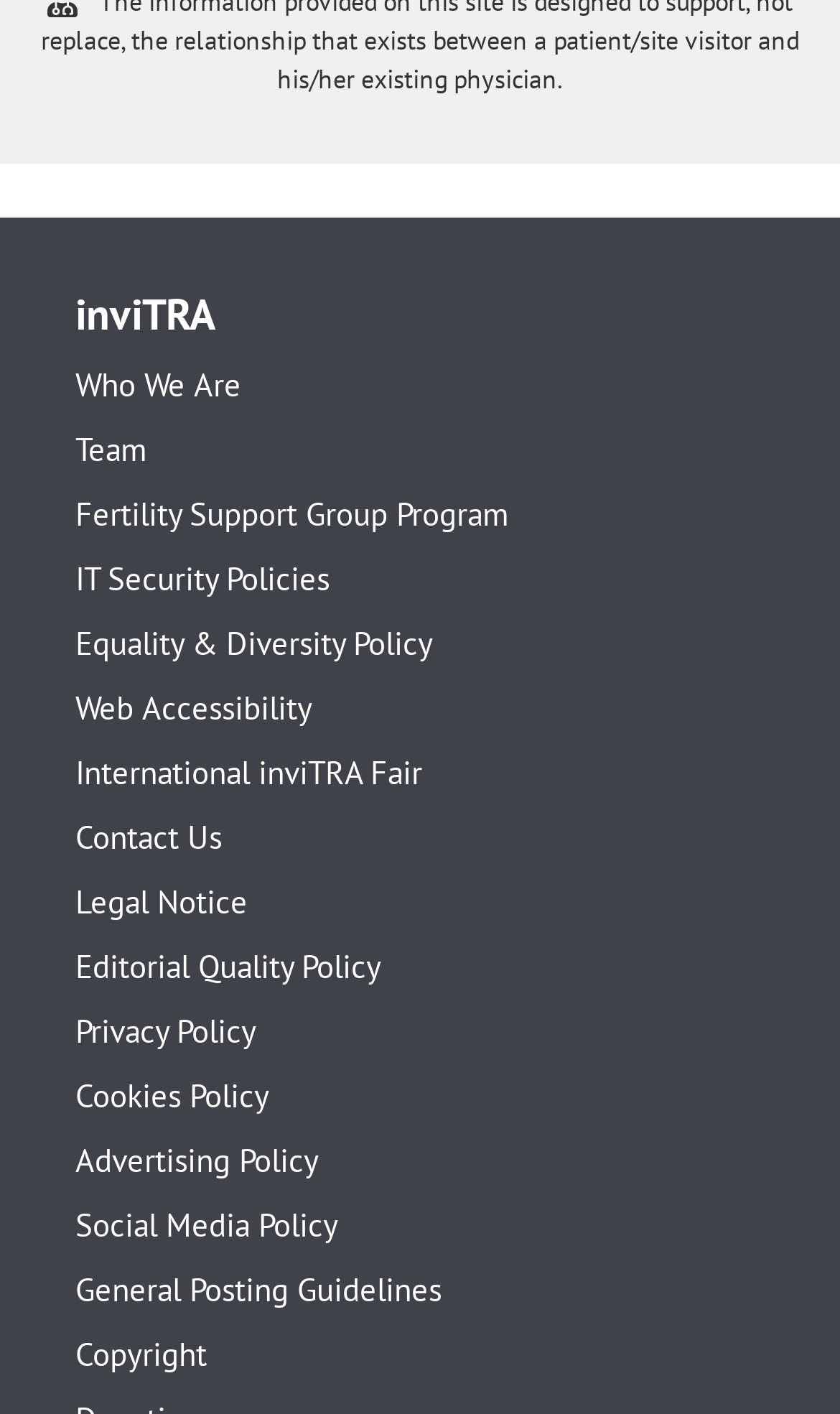Find the bounding box coordinates for the area that must be clicked to perform this action: "Contact Us".

[0.09, 0.581, 0.91, 0.604]